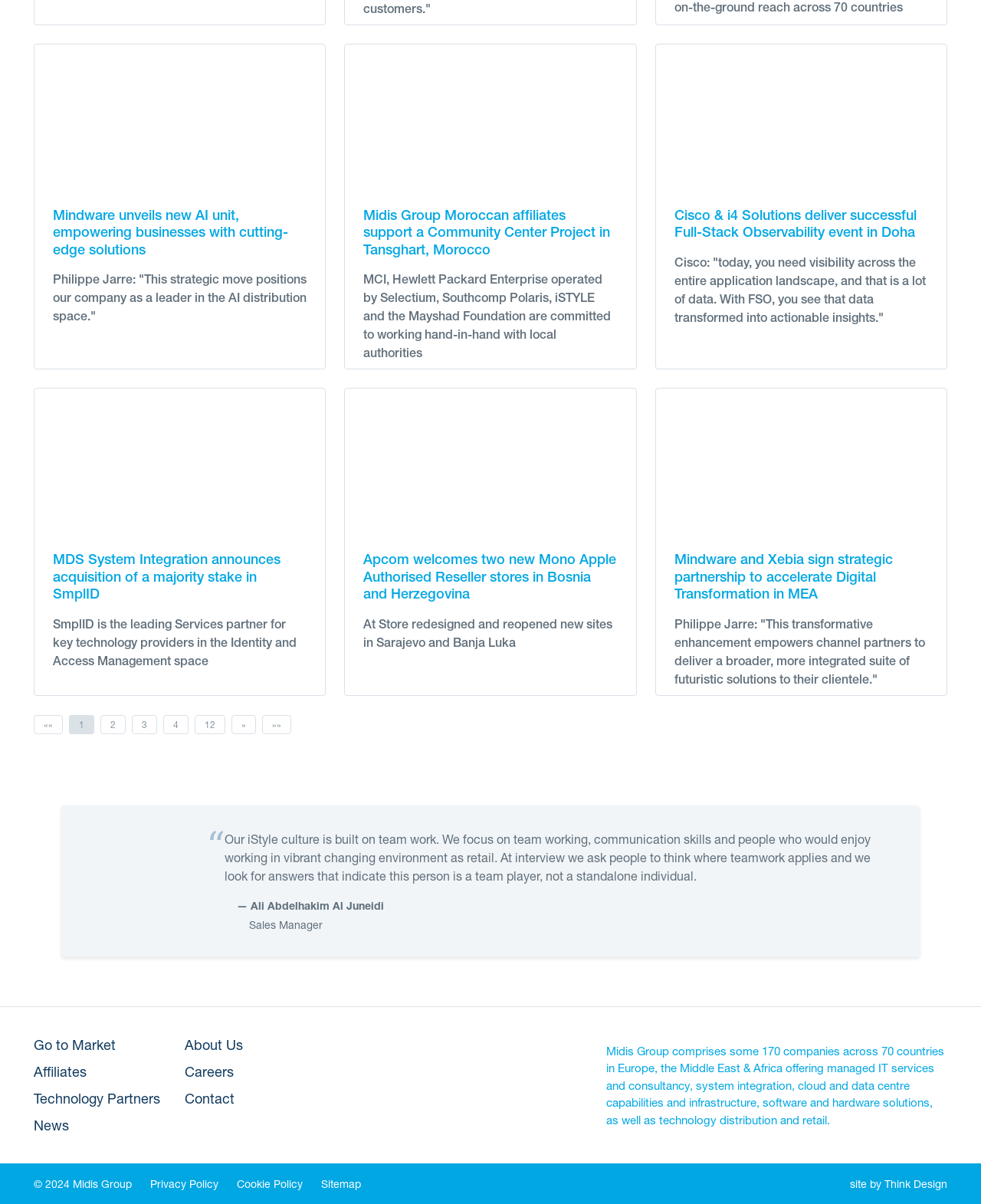Locate the bounding box coordinates of the area that needs to be clicked to fulfill the following instruction: "Read the news about Mindware unveiling new AI unit". The coordinates should be in the format of four float numbers between 0 and 1, namely [left, top, right, bottom].

[0.035, 0.037, 0.332, 0.159]